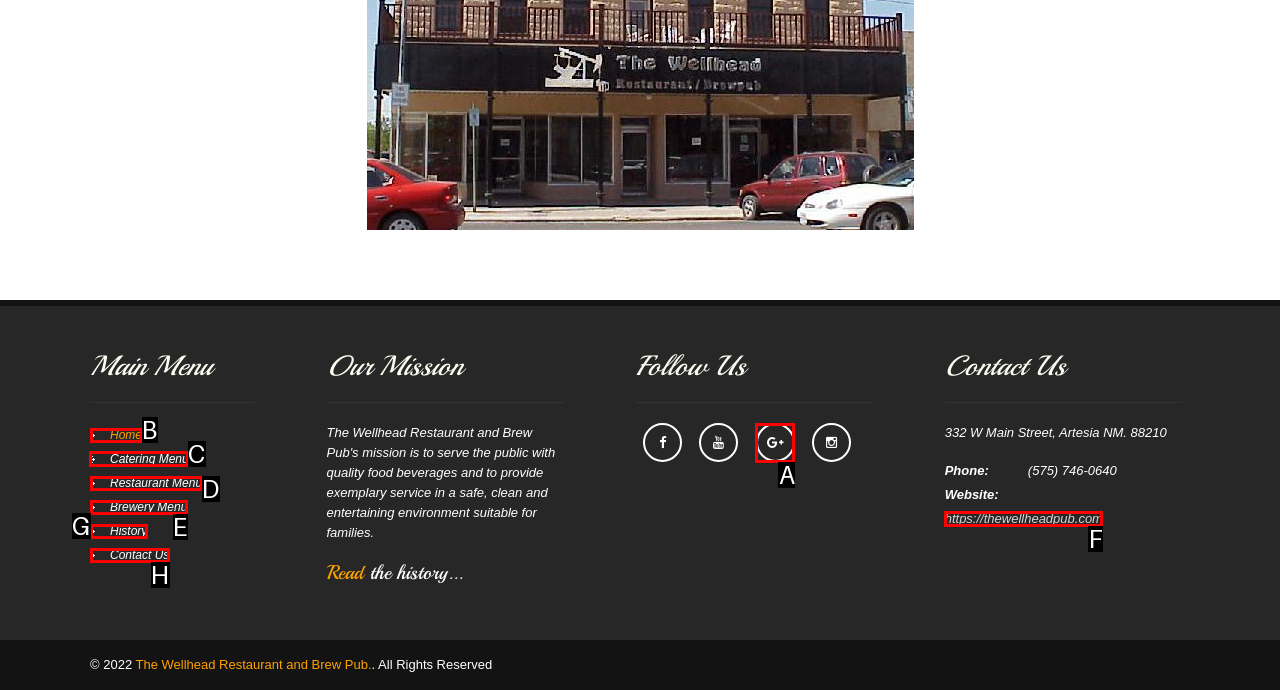Based on the task: view catering menu, which UI element should be clicked? Answer with the letter that corresponds to the correct option from the choices given.

C